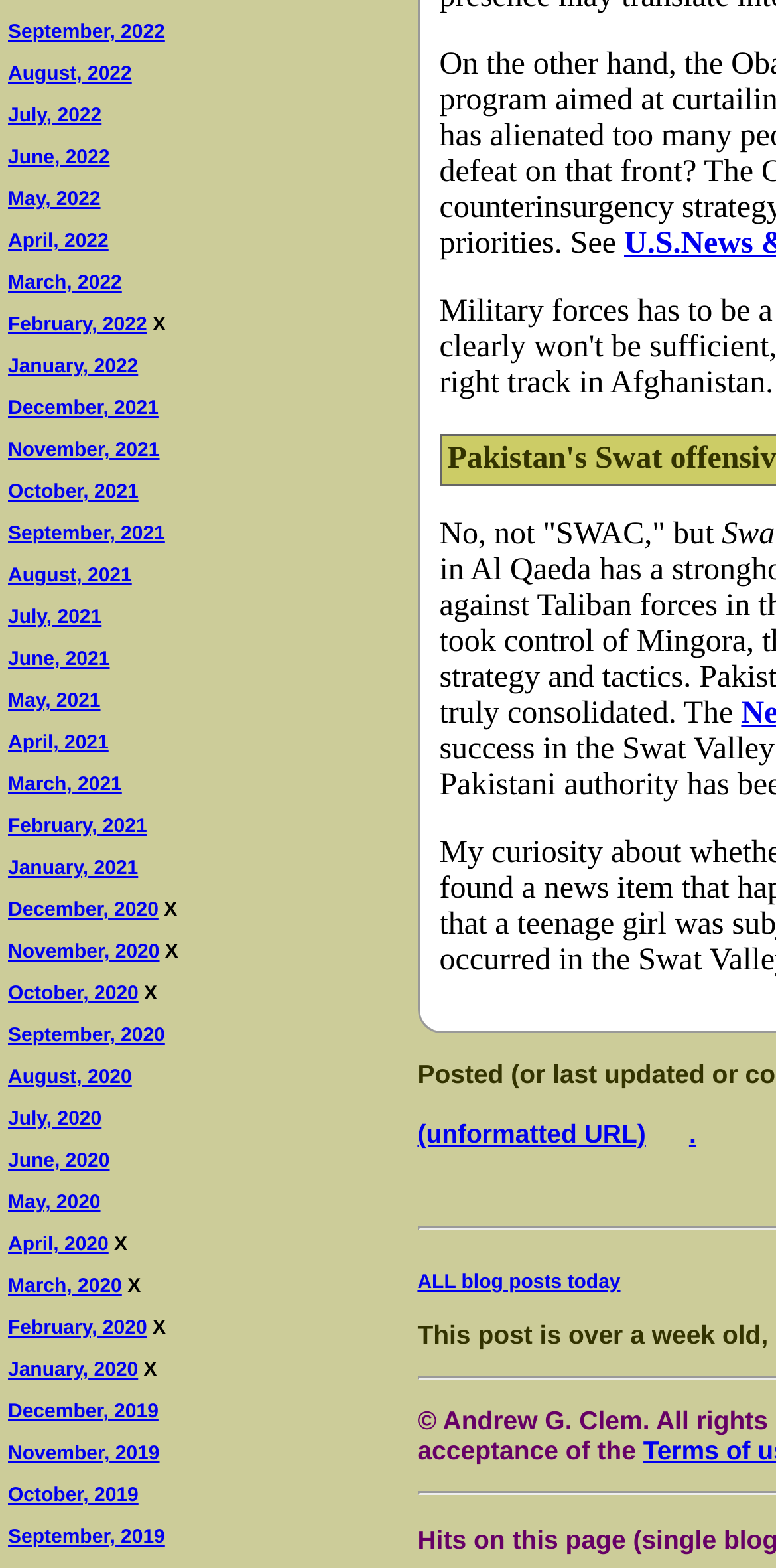Specify the bounding box coordinates of the area that needs to be clicked to achieve the following instruction: "Visit August, 2021".

[0.01, 0.361, 0.17, 0.375]